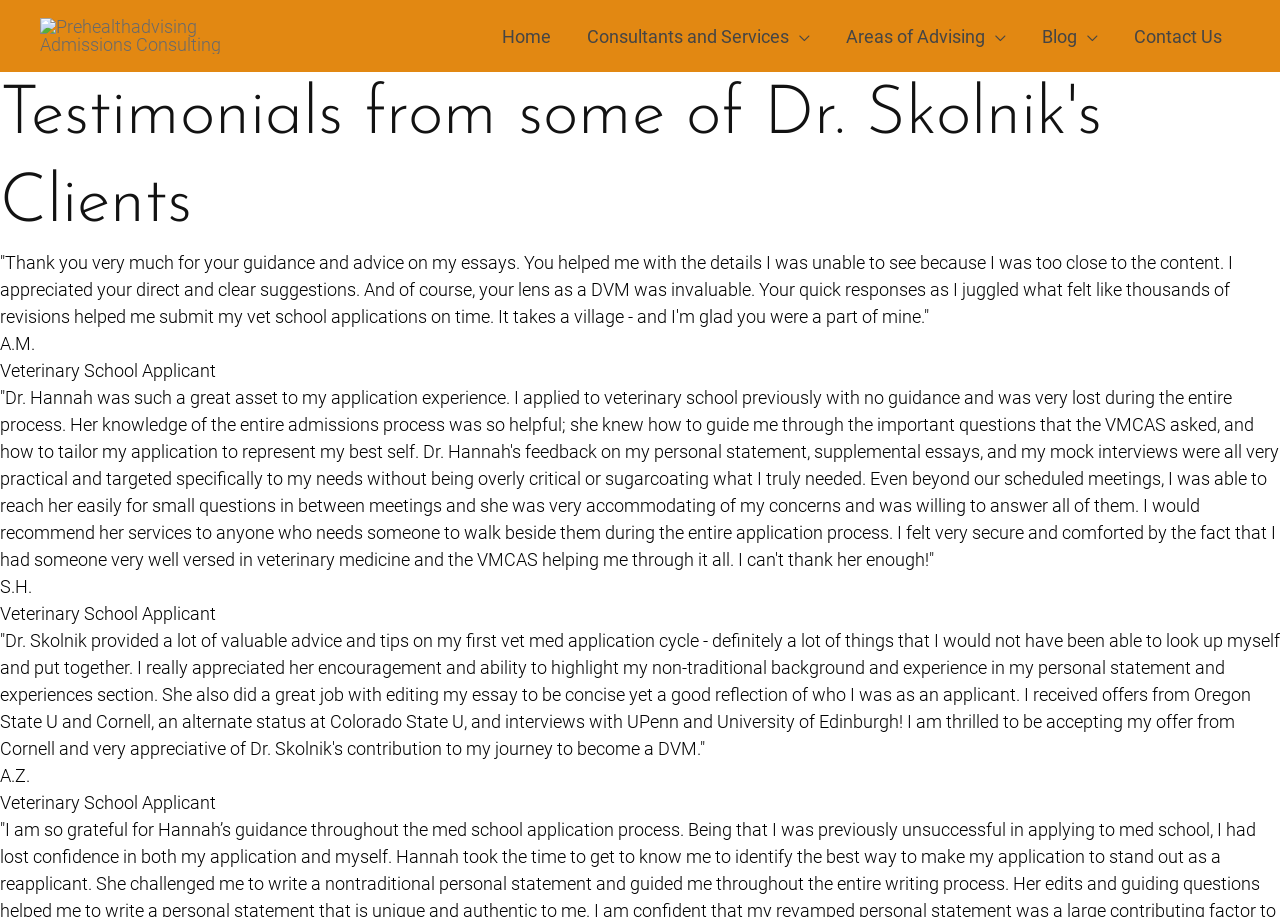Please predict the bounding box coordinates of the element's region where a click is necessary to complete the following instruction: "Toggle the 'Blog' menu". The coordinates should be represented by four float numbers between 0 and 1, i.e., [left, top, right, bottom].

[0.841, 0.026, 0.858, 0.053]